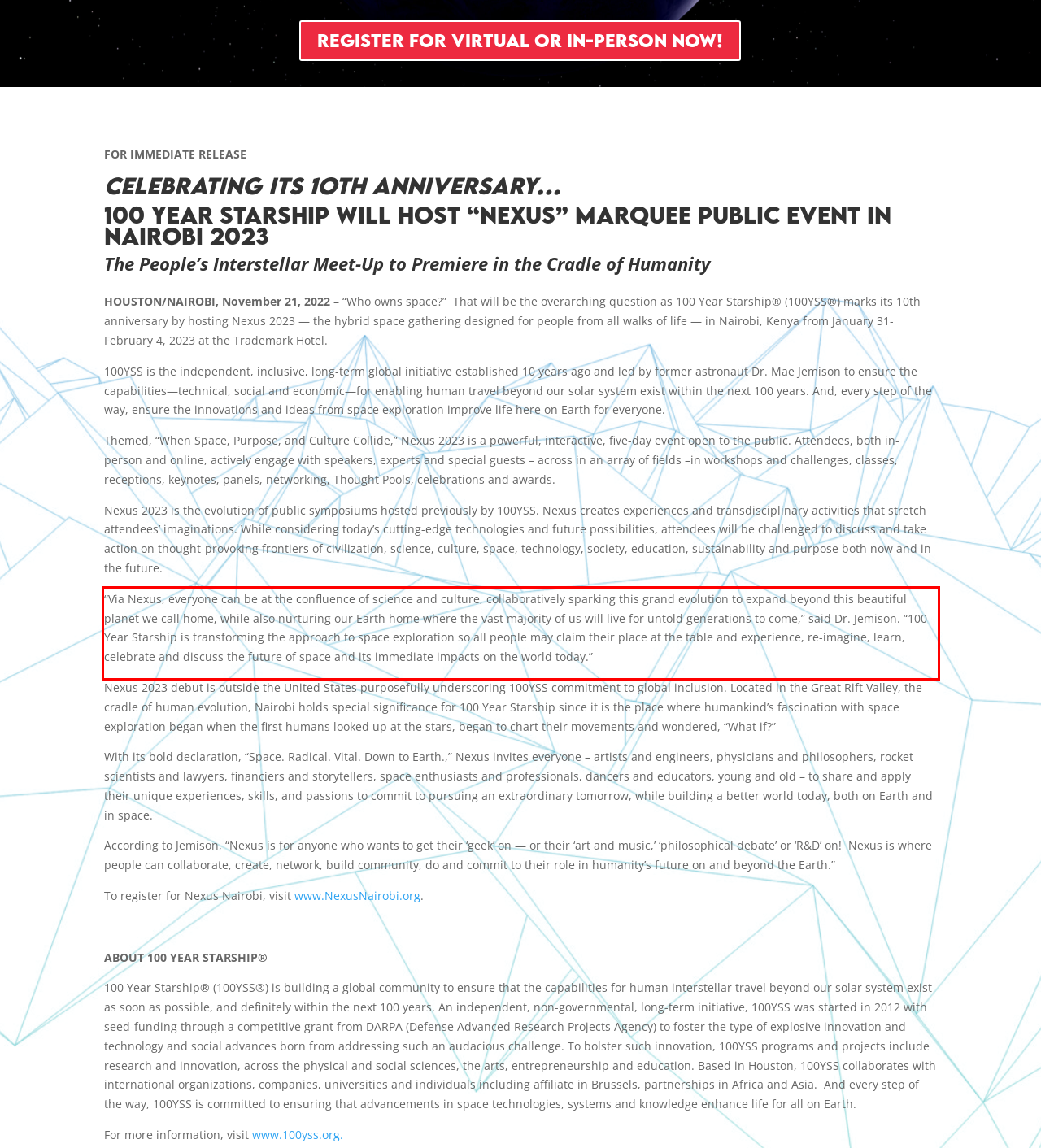You have a screenshot of a webpage with a UI element highlighted by a red bounding box. Use OCR to obtain the text within this highlighted area.

“Via Nexus, everyone can be at the confluence of science and culture, collaboratively sparking this grand evolution to expand beyond this beautiful planet we call home, while also nurturing our Earth home where the vast majority of us will live for untold generations to come,” said Dr. Jemison. “100 Year Starship is transforming the approach to space exploration so all people may claim their place at the table and experience, re-imagine, learn, celebrate and discuss the future of space and its immediate impacts on the world today.”